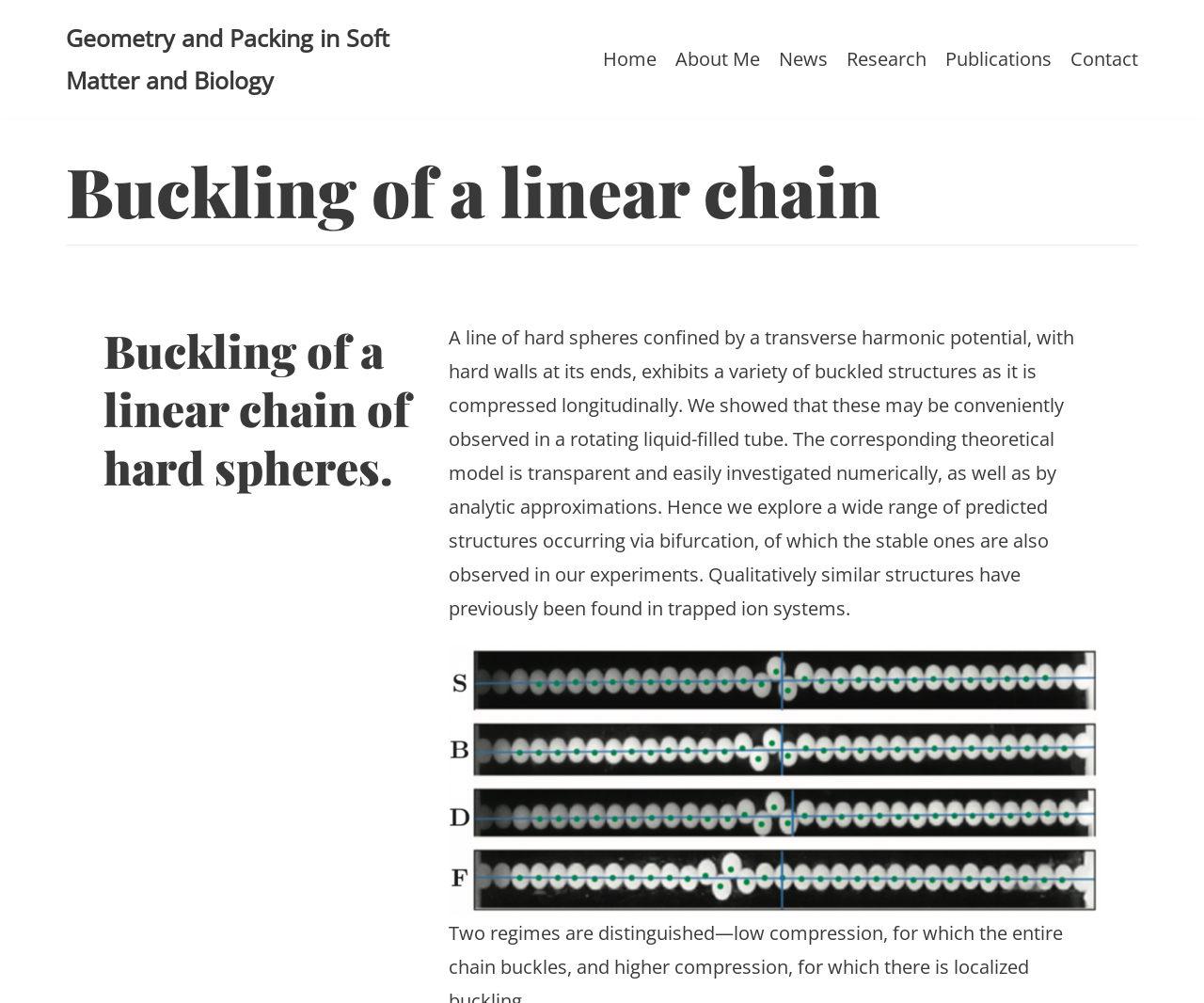Please identify the bounding box coordinates of the element's region that should be clicked to execute the following instruction: "Read the 'What Causes Someone To Buy Youtube Subscribers?' article". The bounding box coordinates must be four float numbers between 0 and 1, i.e., [left, top, right, bottom].

None